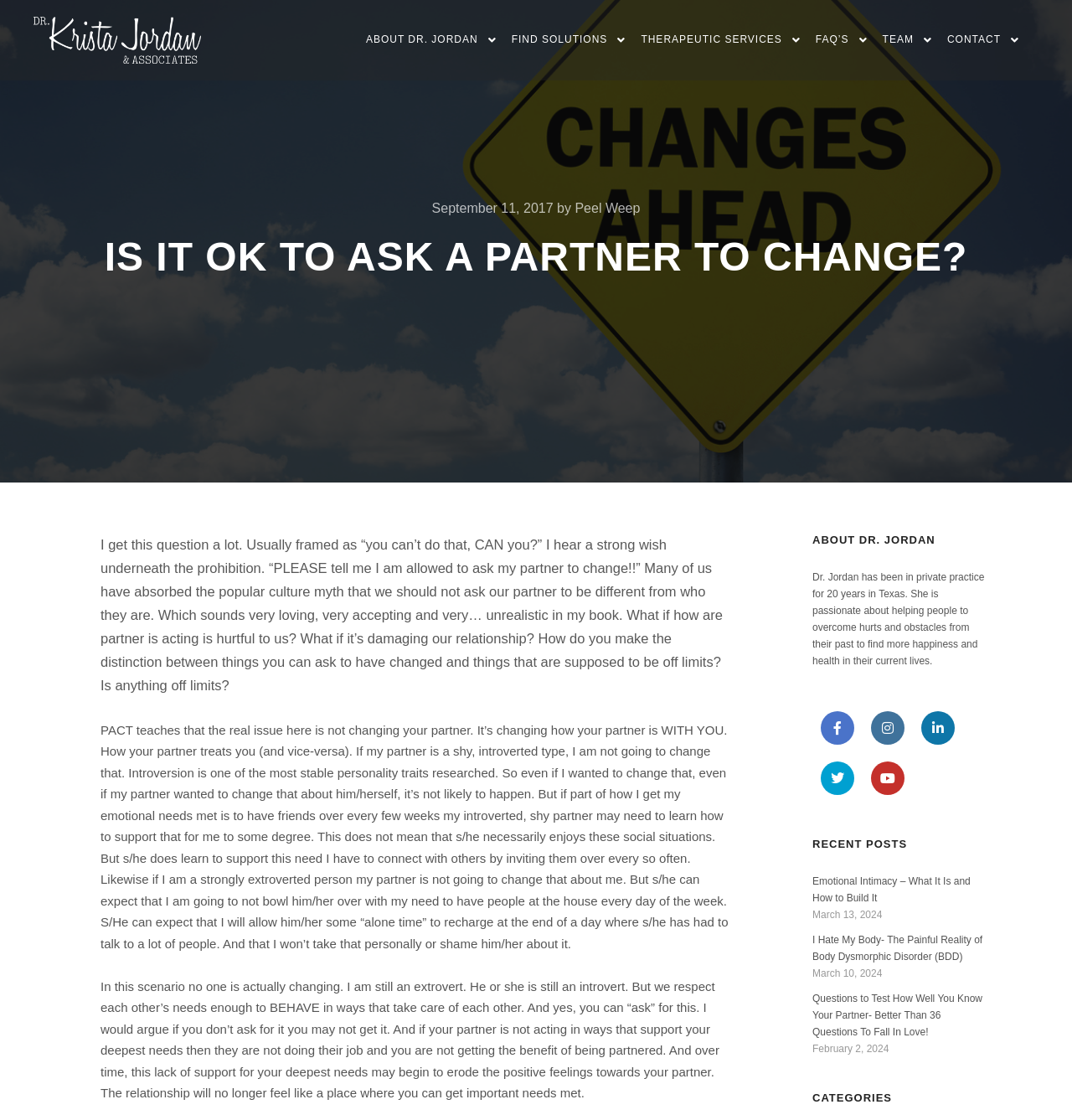Using the webpage screenshot, find the UI element described by title="Facebook". Provide the bounding box coordinates in the format (top-left x, top-left y, bottom-right x, bottom-right y), ensuring all values are floating point numbers between 0 and 1.

[0.766, 0.635, 0.797, 0.665]